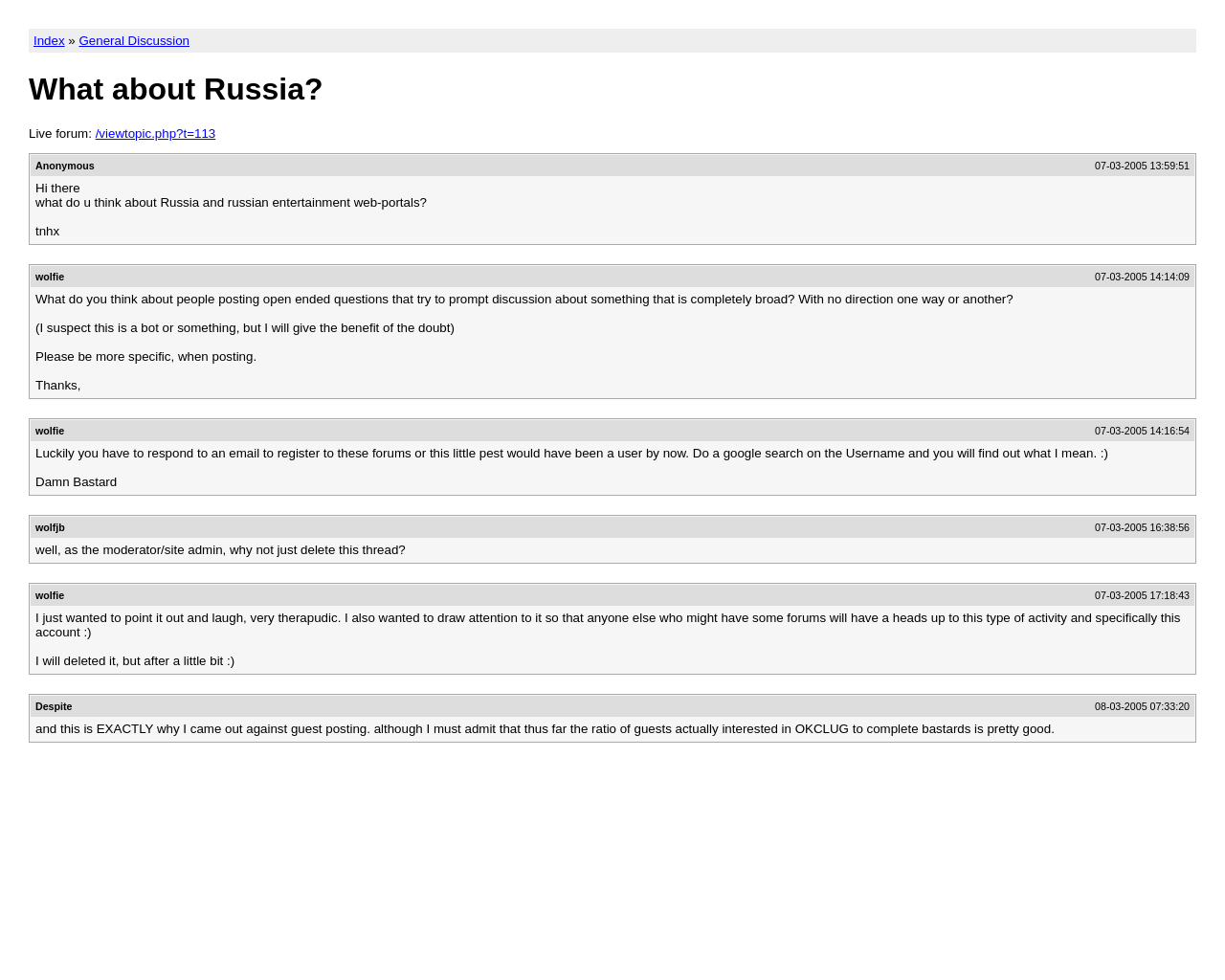For the element described, predict the bounding box coordinates as (top-left x, top-left y, bottom-right x, bottom-right y). All values should be between 0 and 1. Element description: /viewtopic.php?t=113

[0.078, 0.129, 0.176, 0.144]